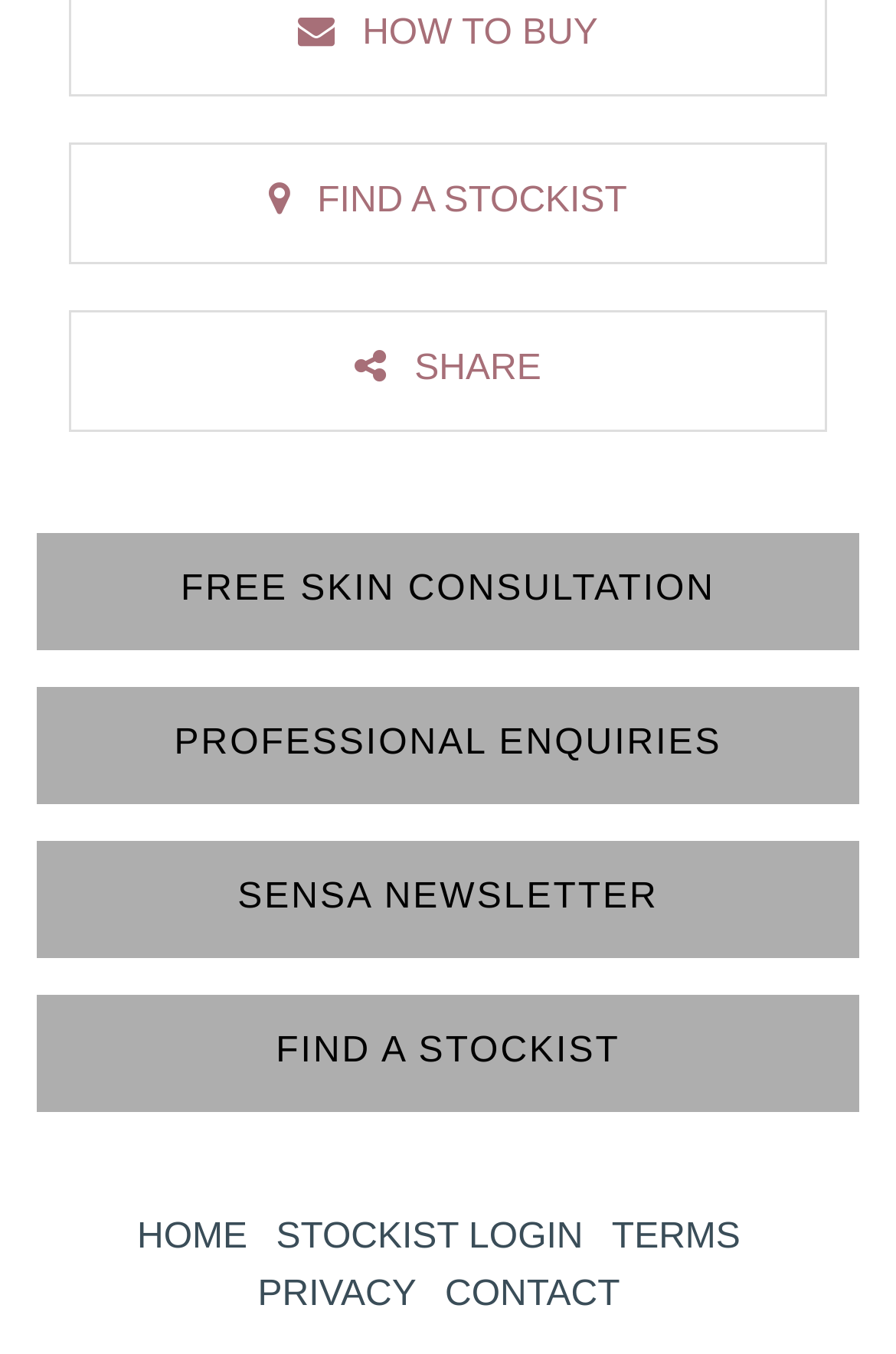Can you find the bounding box coordinates for the element to click on to achieve the instruction: "view cookie information"?

None